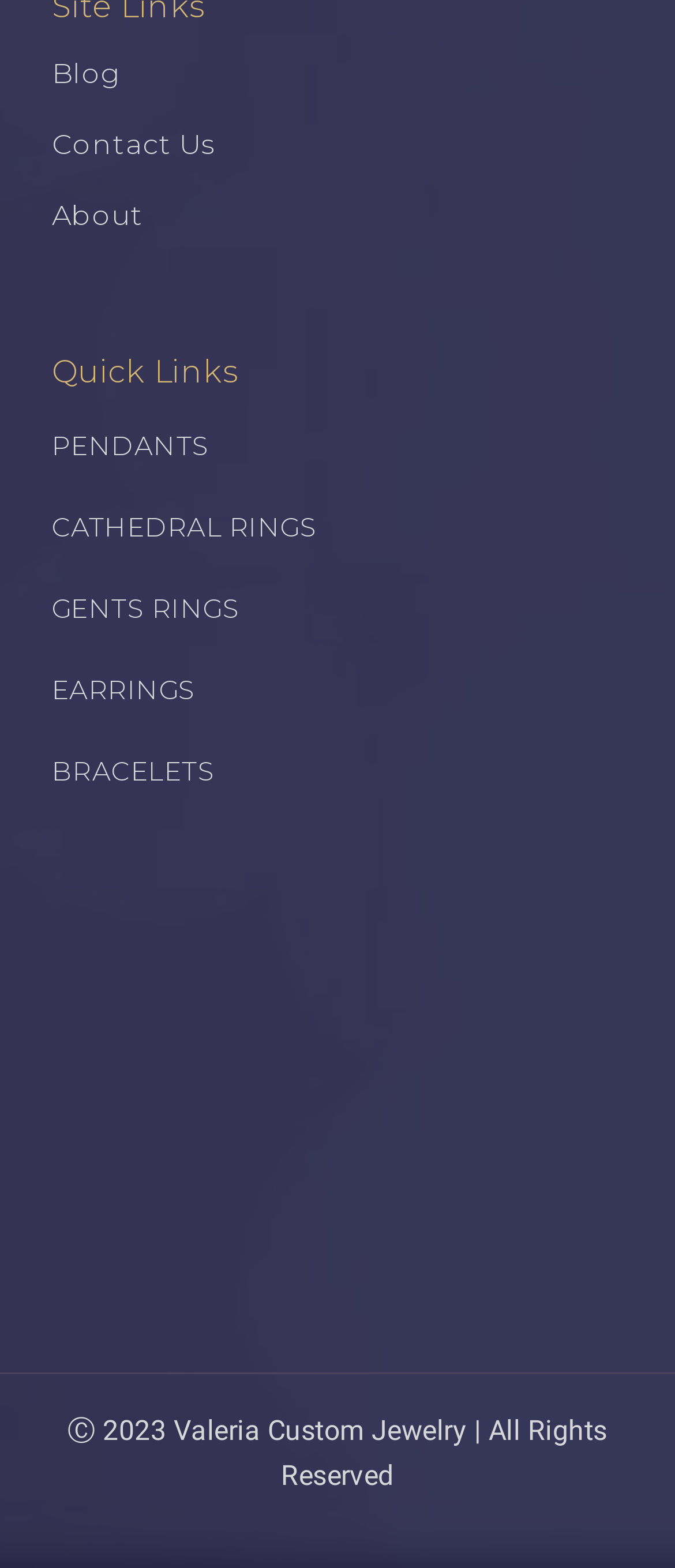Please provide a brief answer to the following inquiry using a single word or phrase:
What type of jewelry is 'CATHEDRAL RINGS' categorized as?

Rings